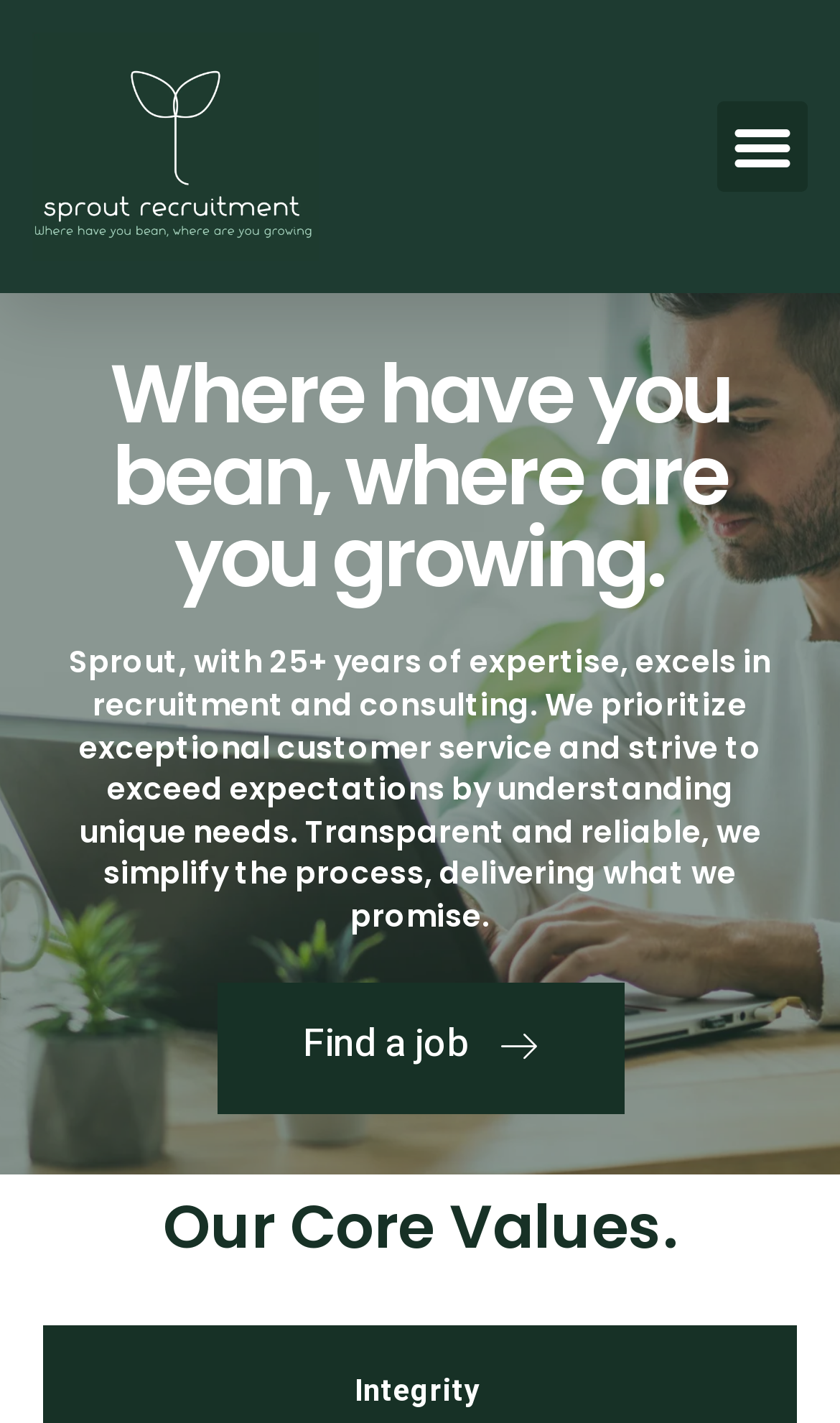Provide the bounding box coordinates of the HTML element this sentence describes: "Menu". The bounding box coordinates consist of four float numbers between 0 and 1, i.e., [left, top, right, bottom].

[0.854, 0.072, 0.962, 0.135]